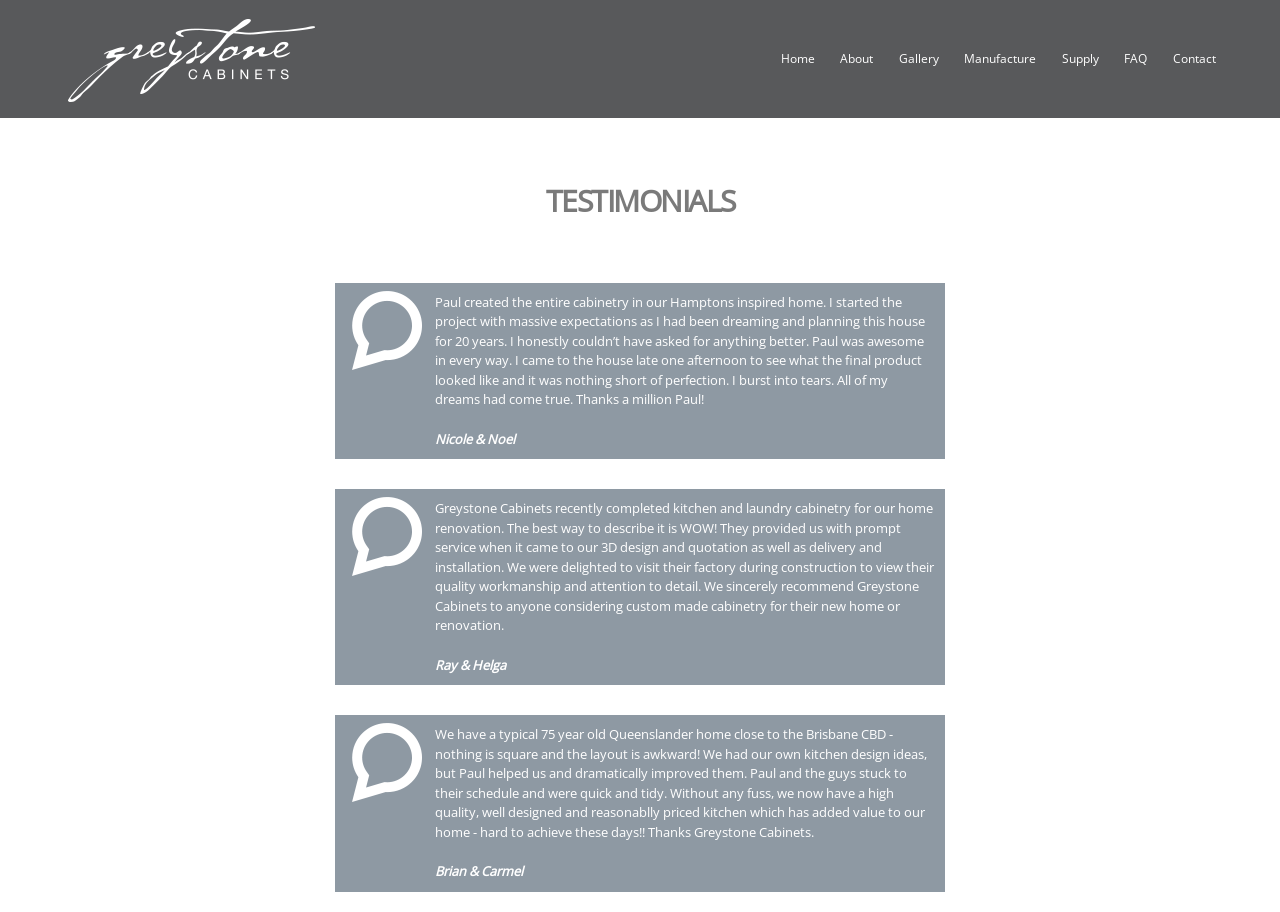Please answer the following question using a single word or phrase: 
What is the name of the person who created the cabinetry in the first testimonial?

Paul